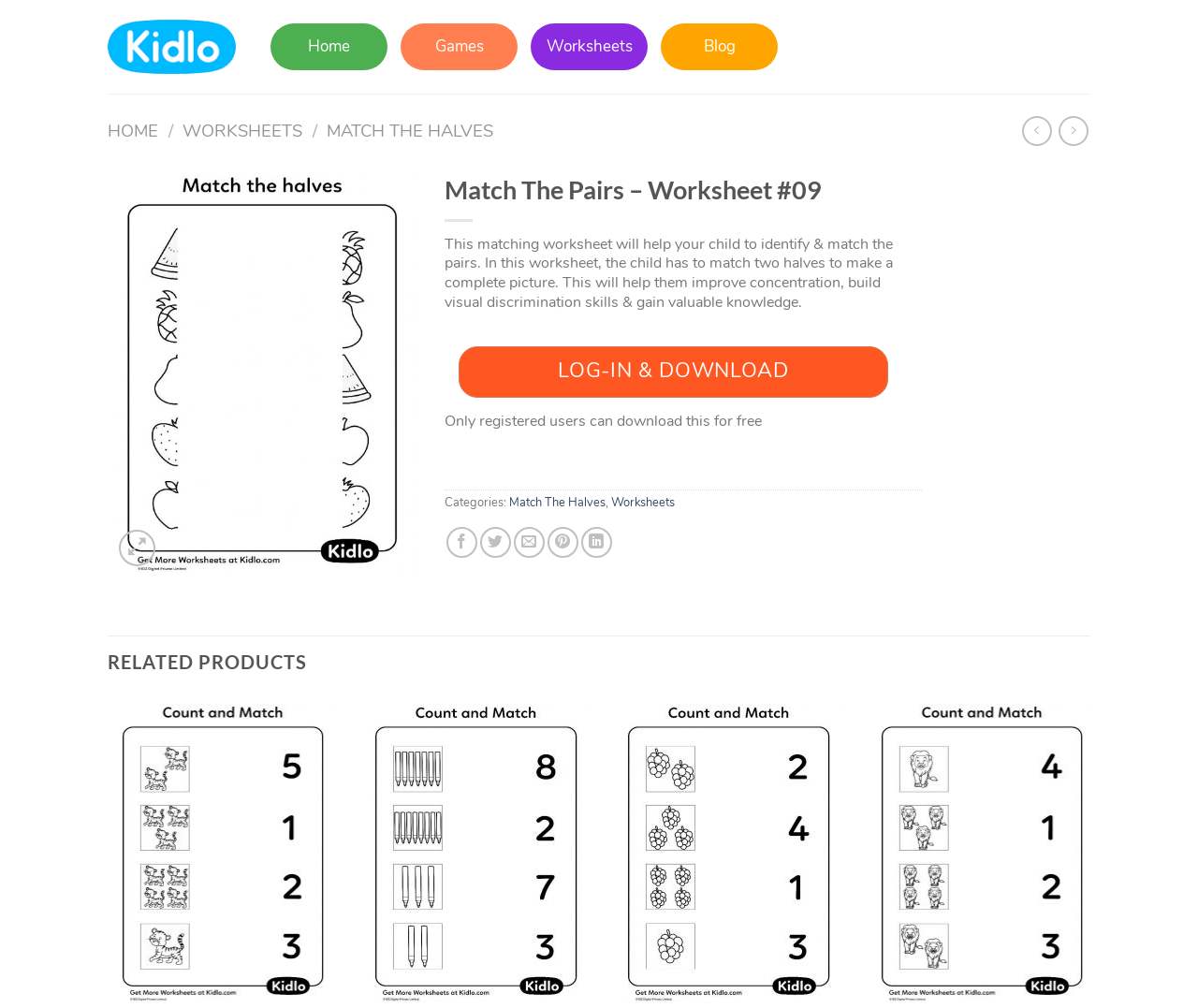Please determine the bounding box coordinates, formatted as (top-left x, top-left y, bottom-right x, bottom-right y), with all values as floating point numbers between 0 and 1. Identify the bounding box of the region described as: title="Email to a Friend"

[0.429, 0.523, 0.455, 0.553]